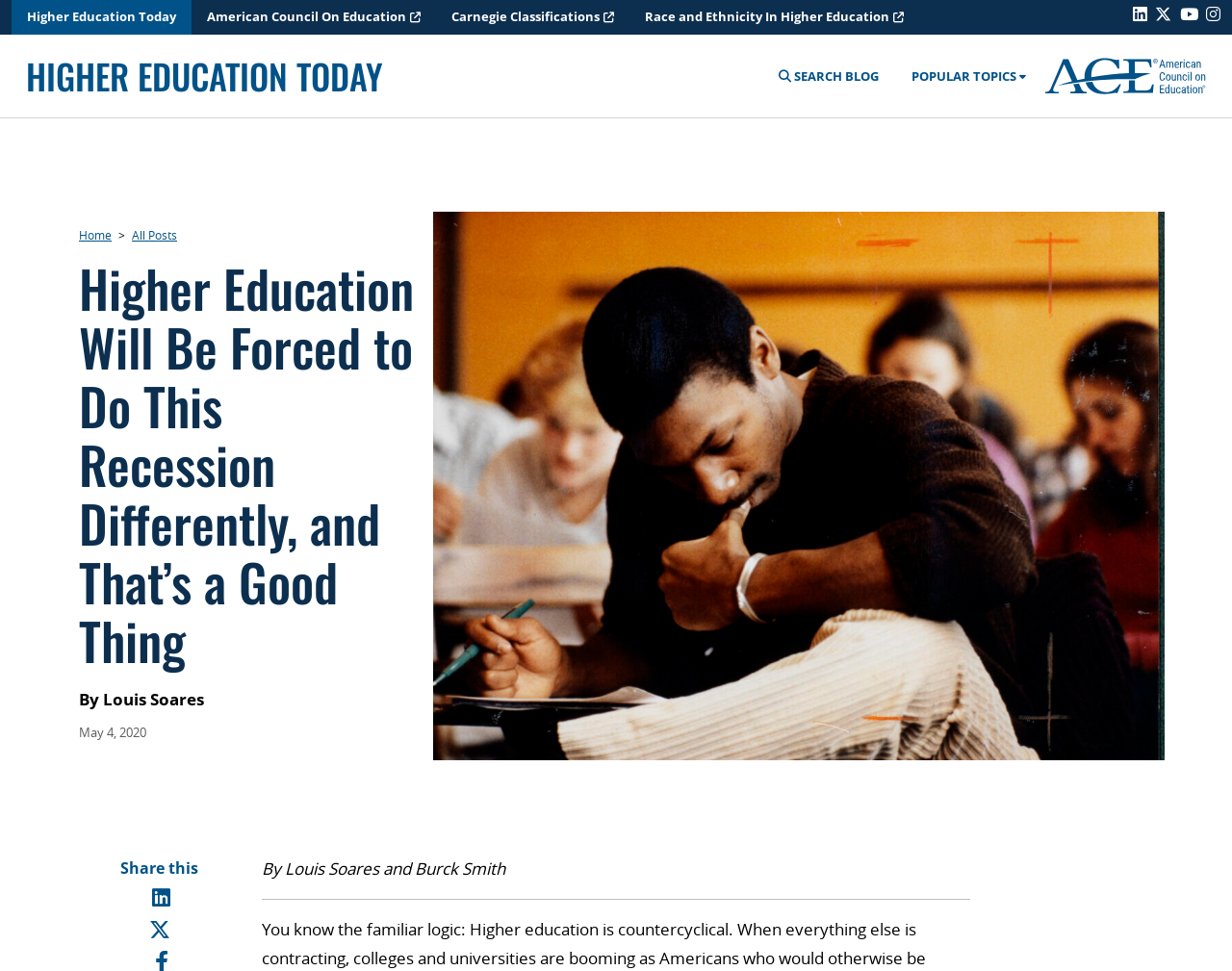Kindly determine the bounding box coordinates for the clickable area to achieve the given instruction: "Click on the 'Higher Education Today' link".

[0.009, 0.0, 0.155, 0.035]